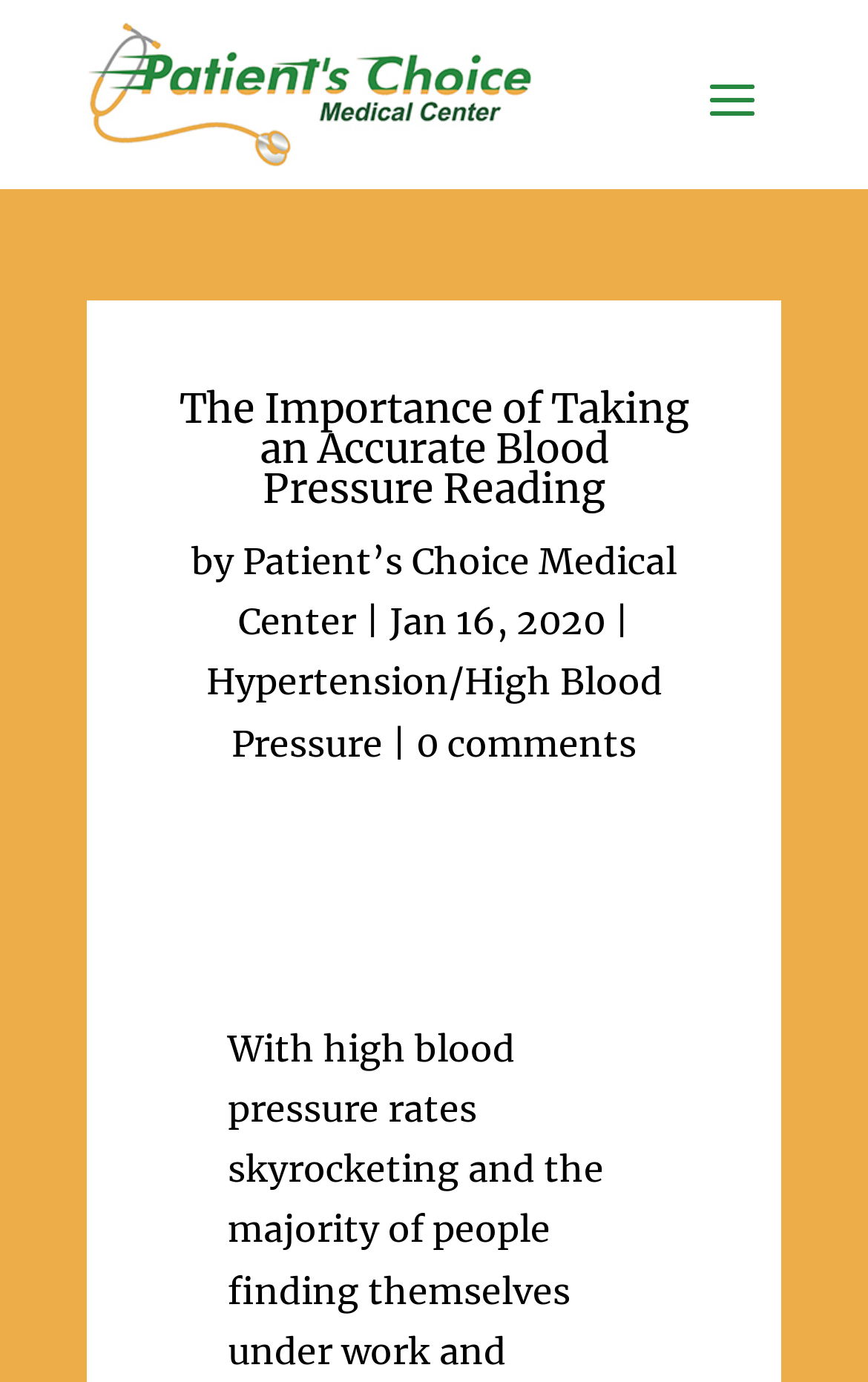Who is the author of the article?
Use the image to give a comprehensive and detailed response to the question.

The webpage does not explicitly mention the author of the article. Although it mentions 'by' followed by 'Patient’s Choice Medical Center', it is likely referring to the publisher or organization rather than the individual author.